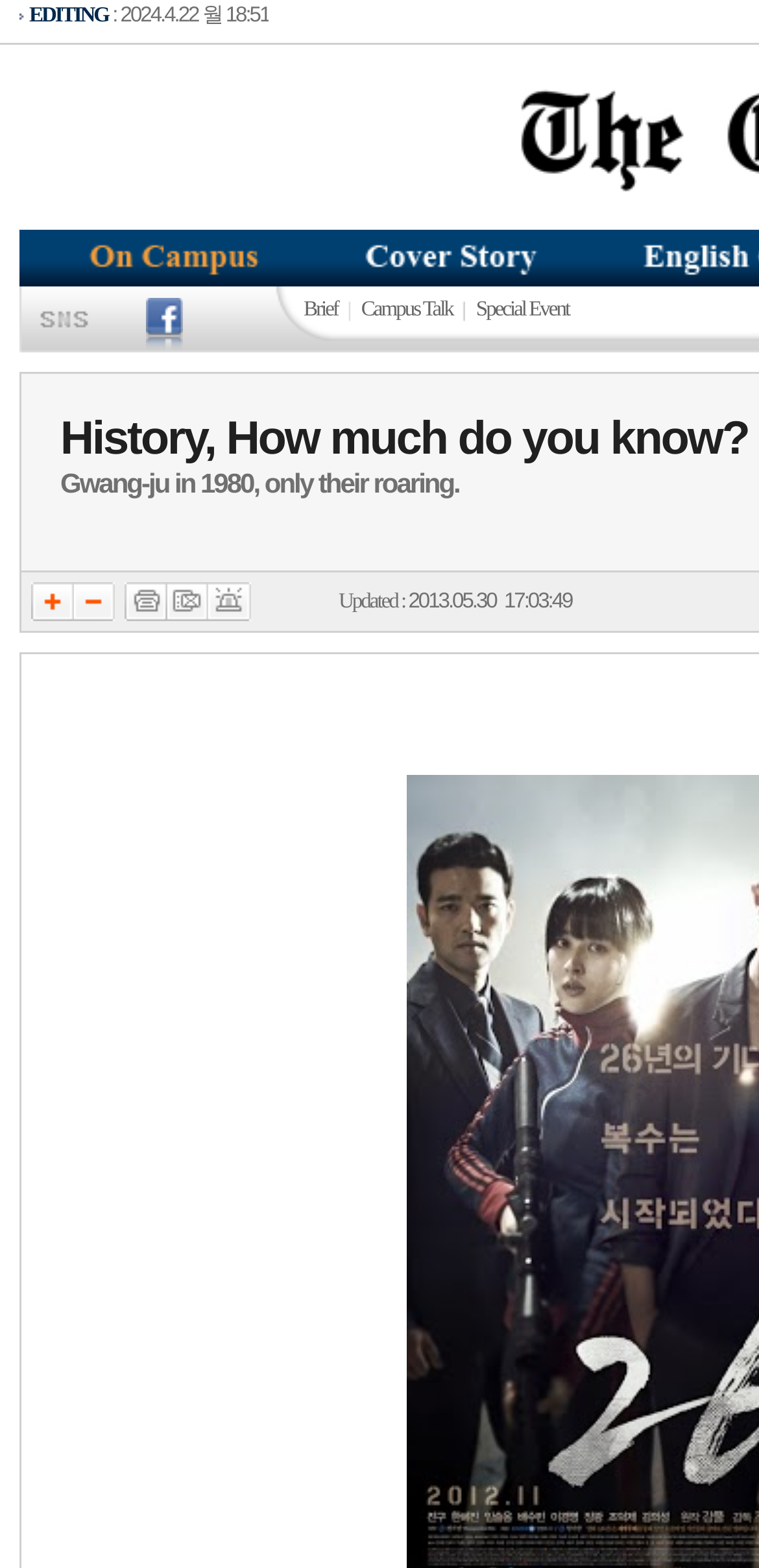Return the bounding box coordinates of the UI element that corresponds to this description: "Campus Talk". The coordinates must be given as four float numbers in the range of 0 and 1, [left, top, right, bottom].

[0.461, 0.183, 0.612, 0.214]